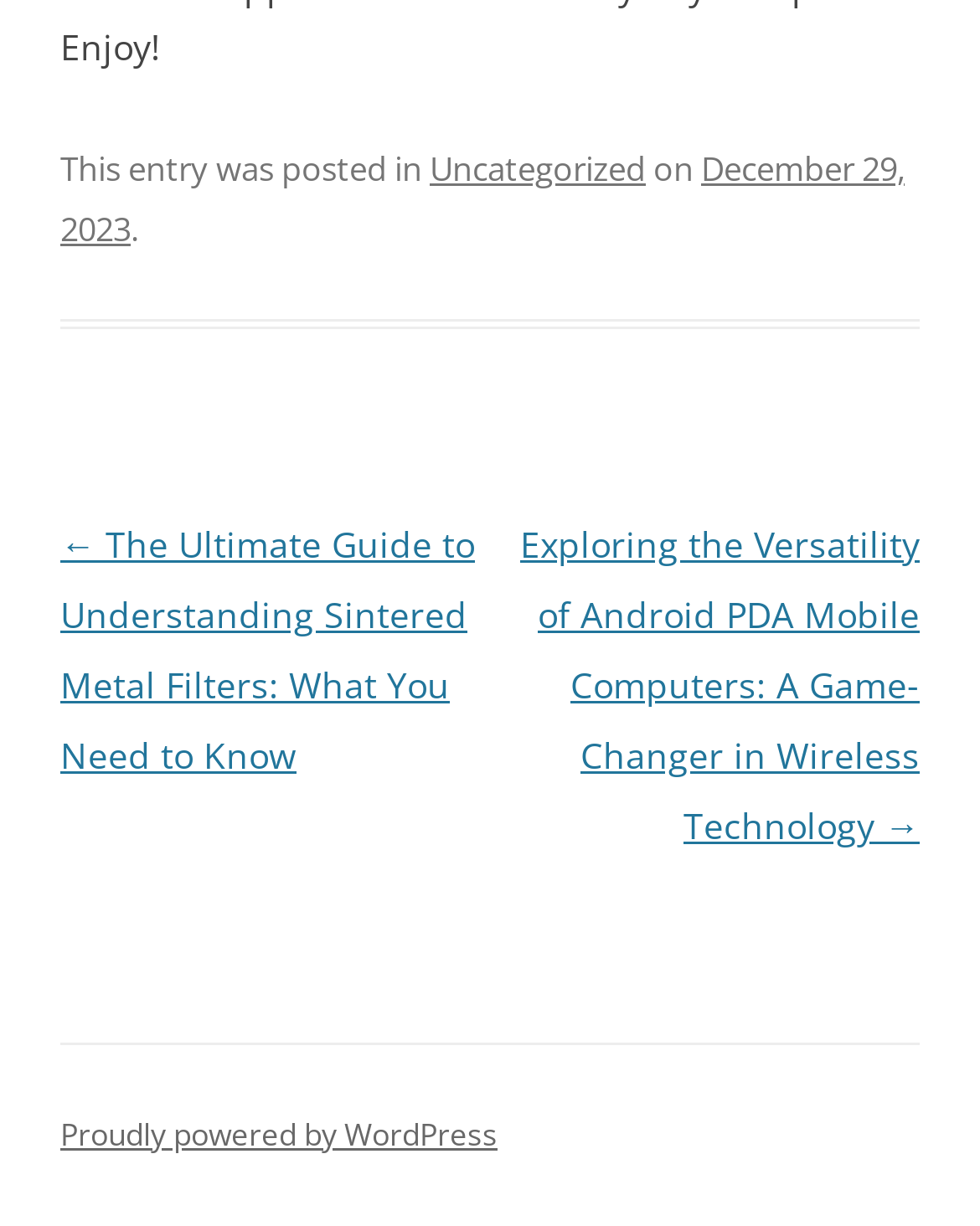Locate the bounding box of the UI element defined by this description: "Uncategorized". The coordinates should be given as four float numbers between 0 and 1, formatted as [left, top, right, bottom].

[0.438, 0.119, 0.659, 0.156]